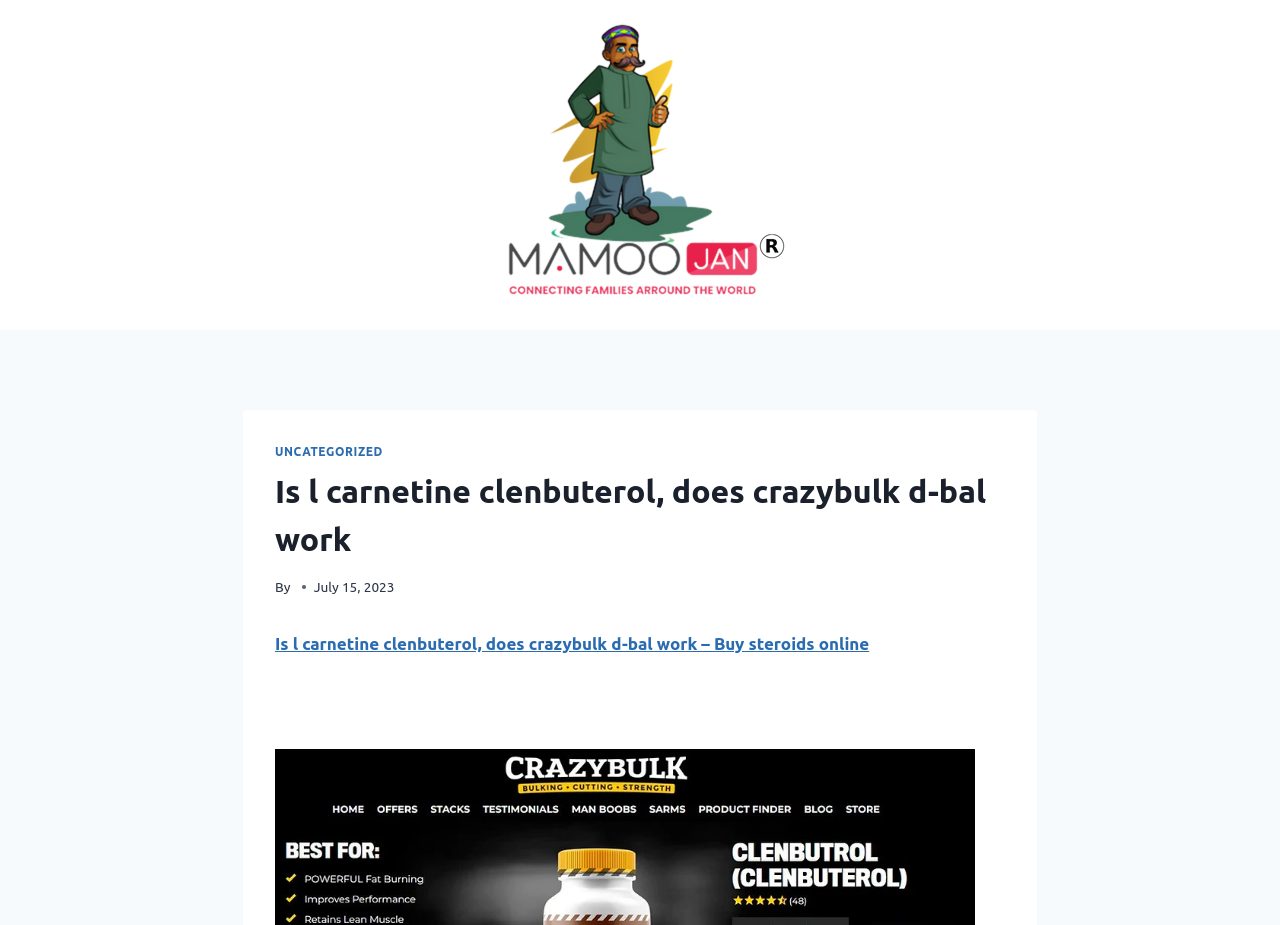What is the category of the article?
Look at the image and respond with a single word or a short phrase.

UNCATEGORIZED